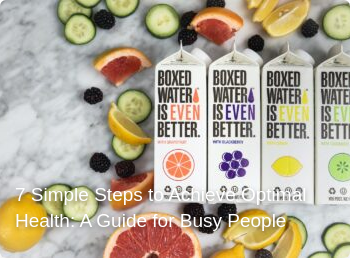Answer briefly with one word or phrase:
What type of fruits are surrounding the boxed water?

Citrus fruits and blackberries